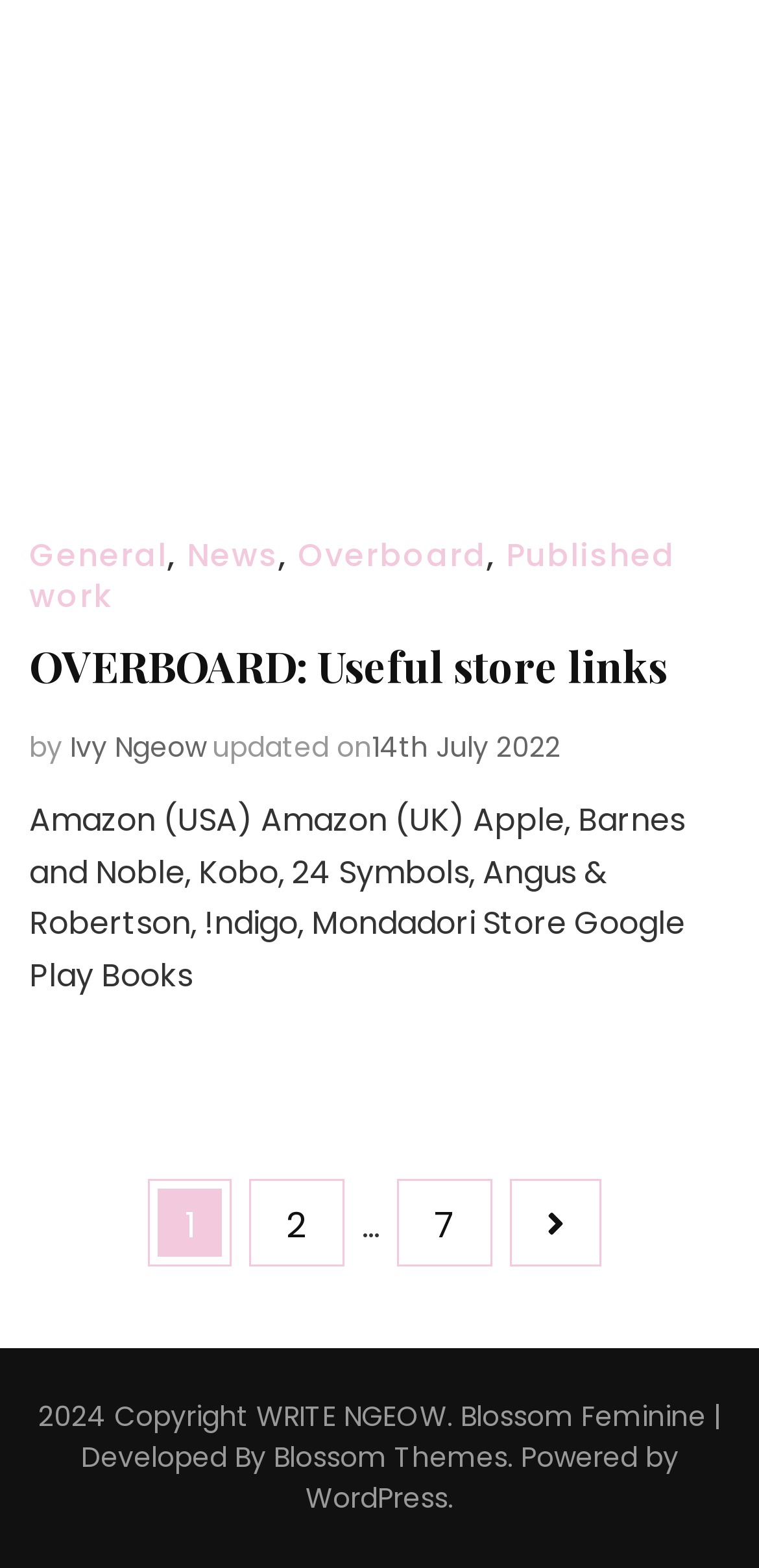Determine the bounding box coordinates for the element that should be clicked to follow this instruction: "Check OVERBOARD: Useful store links". The coordinates should be given as four float numbers between 0 and 1, in the format [left, top, right, bottom].

[0.038, 0.406, 0.879, 0.443]